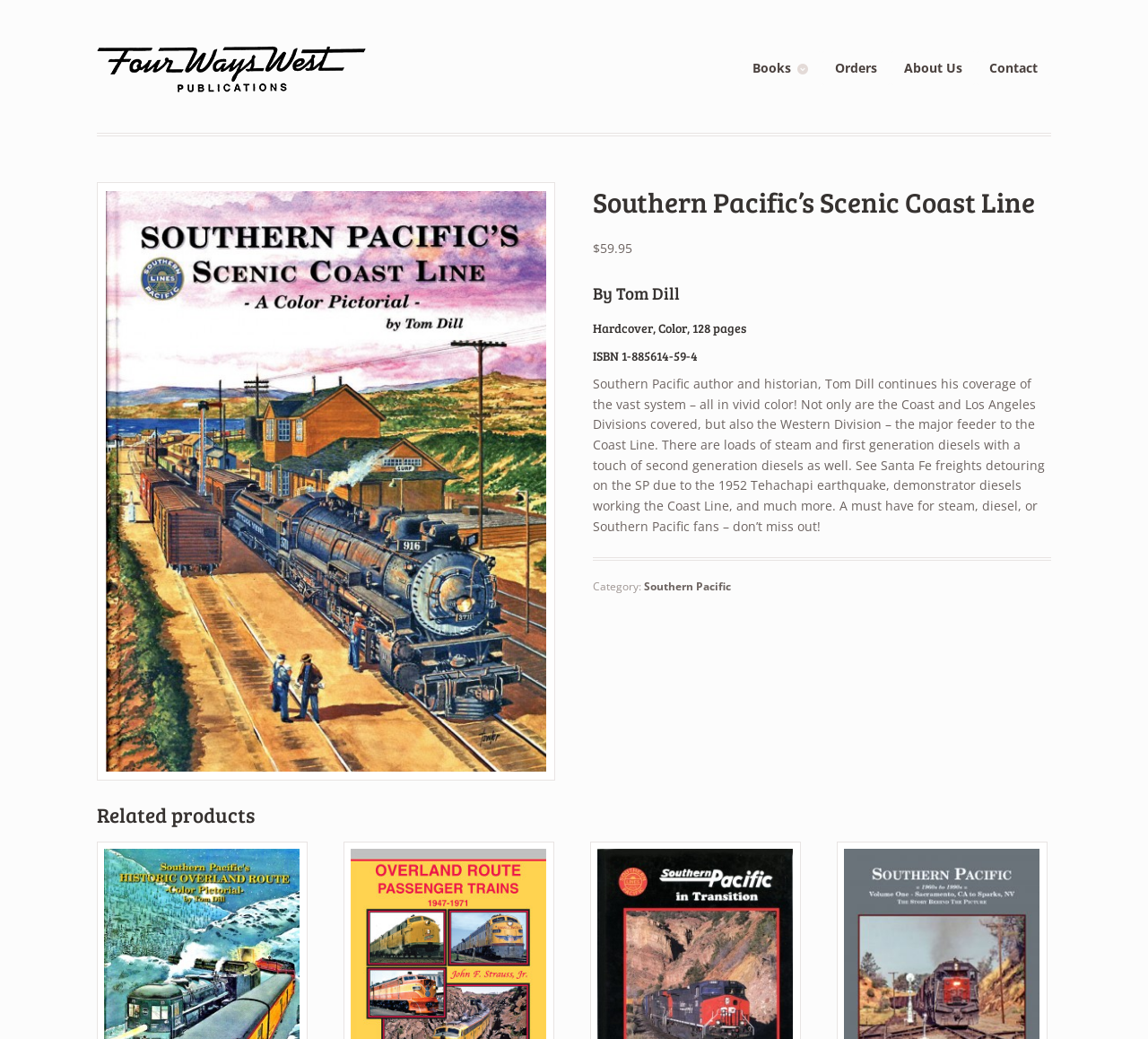Please respond to the question using a single word or phrase:
What is the price of this book?

$59.95